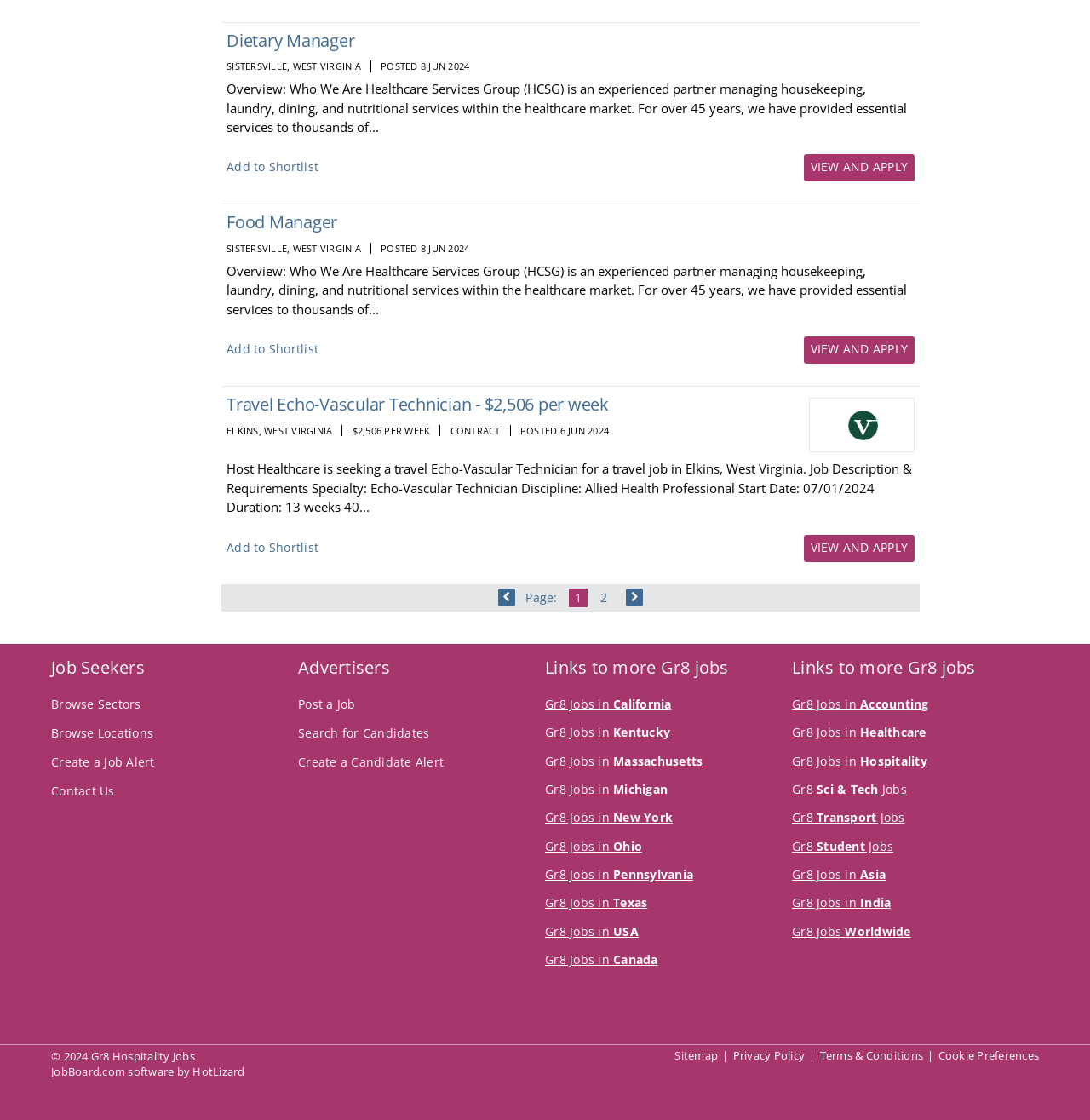What is the salary for the Travel Echo-Vascular Technician job?
Answer the question with a single word or phrase derived from the image.

$2,506 per week